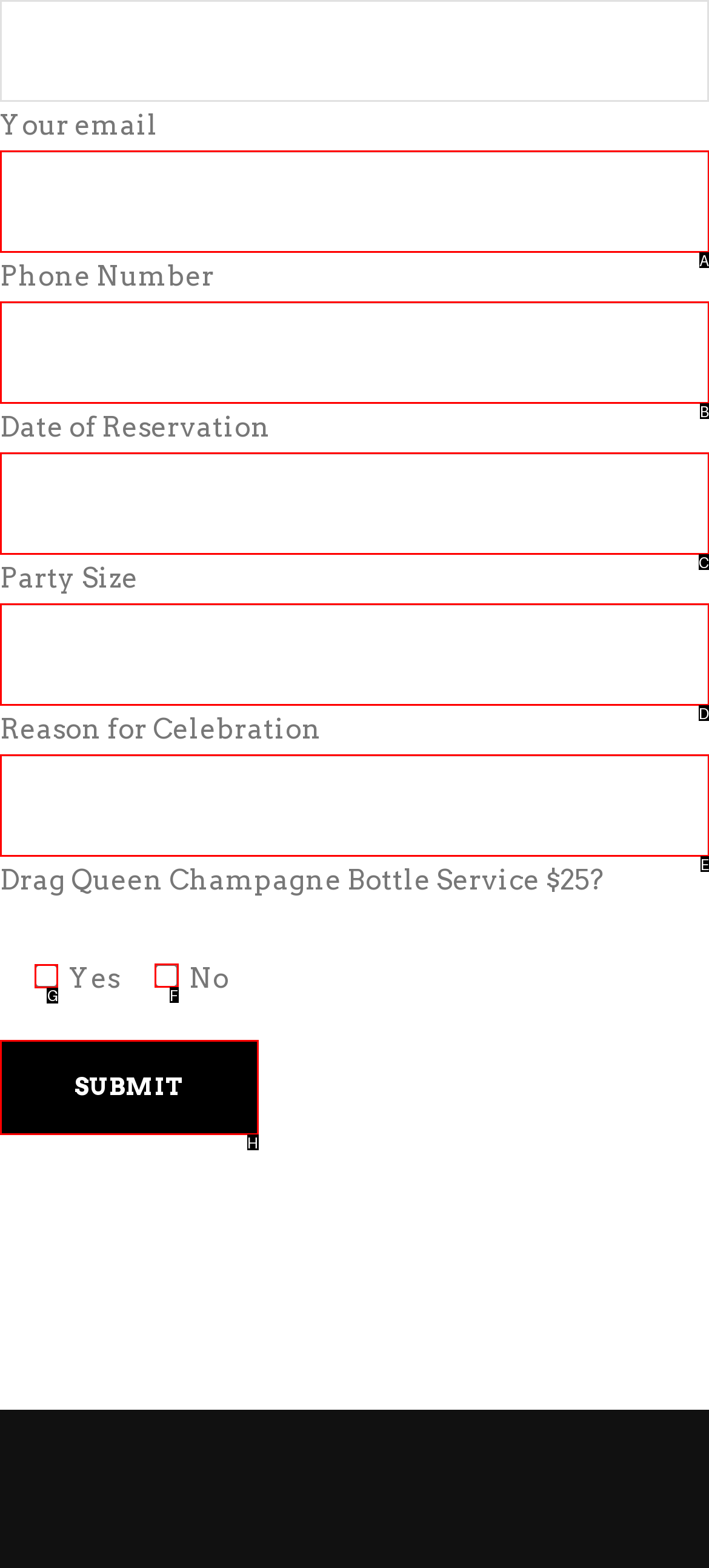To execute the task: contact the site owner, which one of the highlighted HTML elements should be clicked? Answer with the option's letter from the choices provided.

None